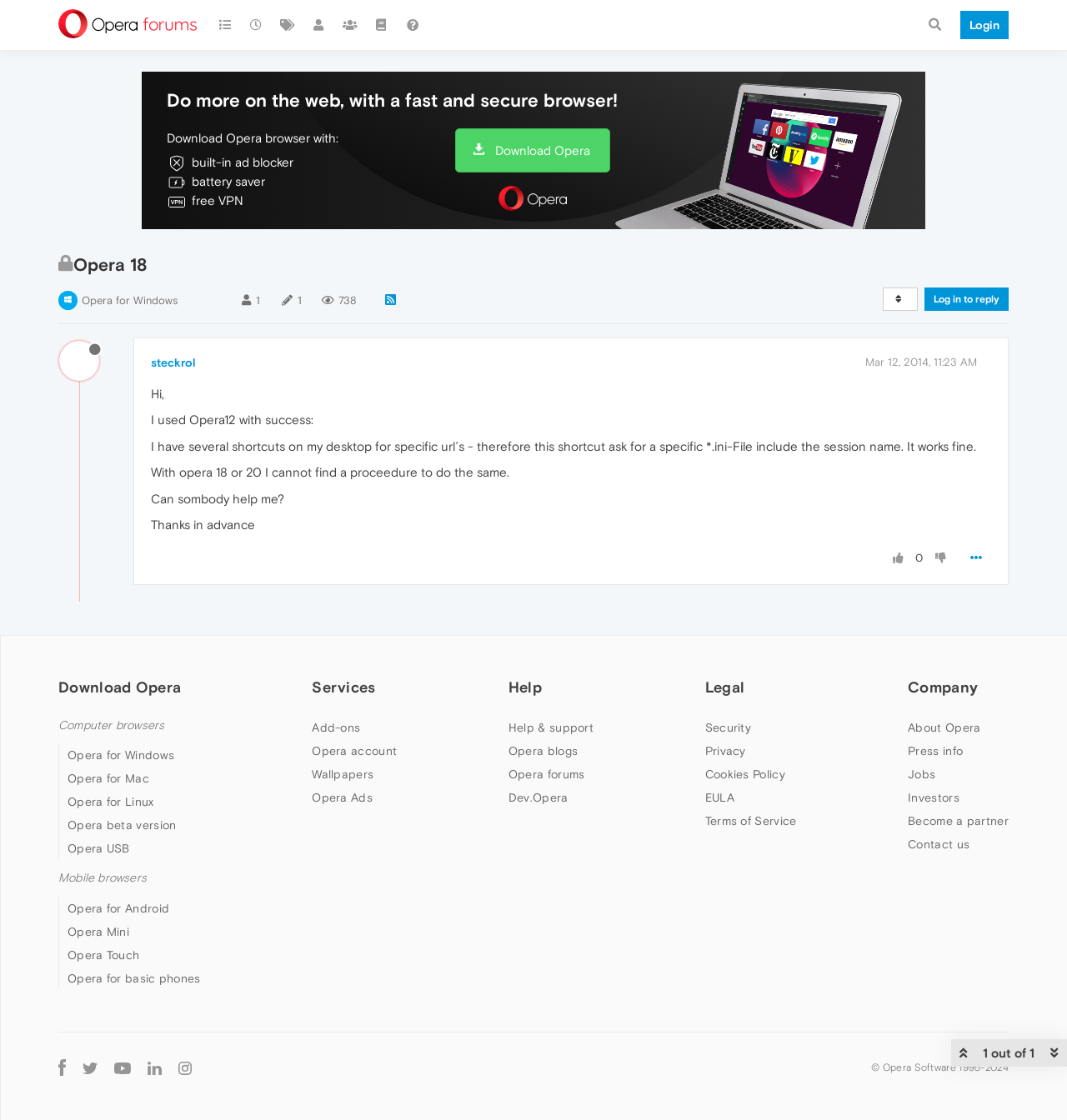Give a one-word or one-phrase response to the question:
How many links are there in the main section?

14